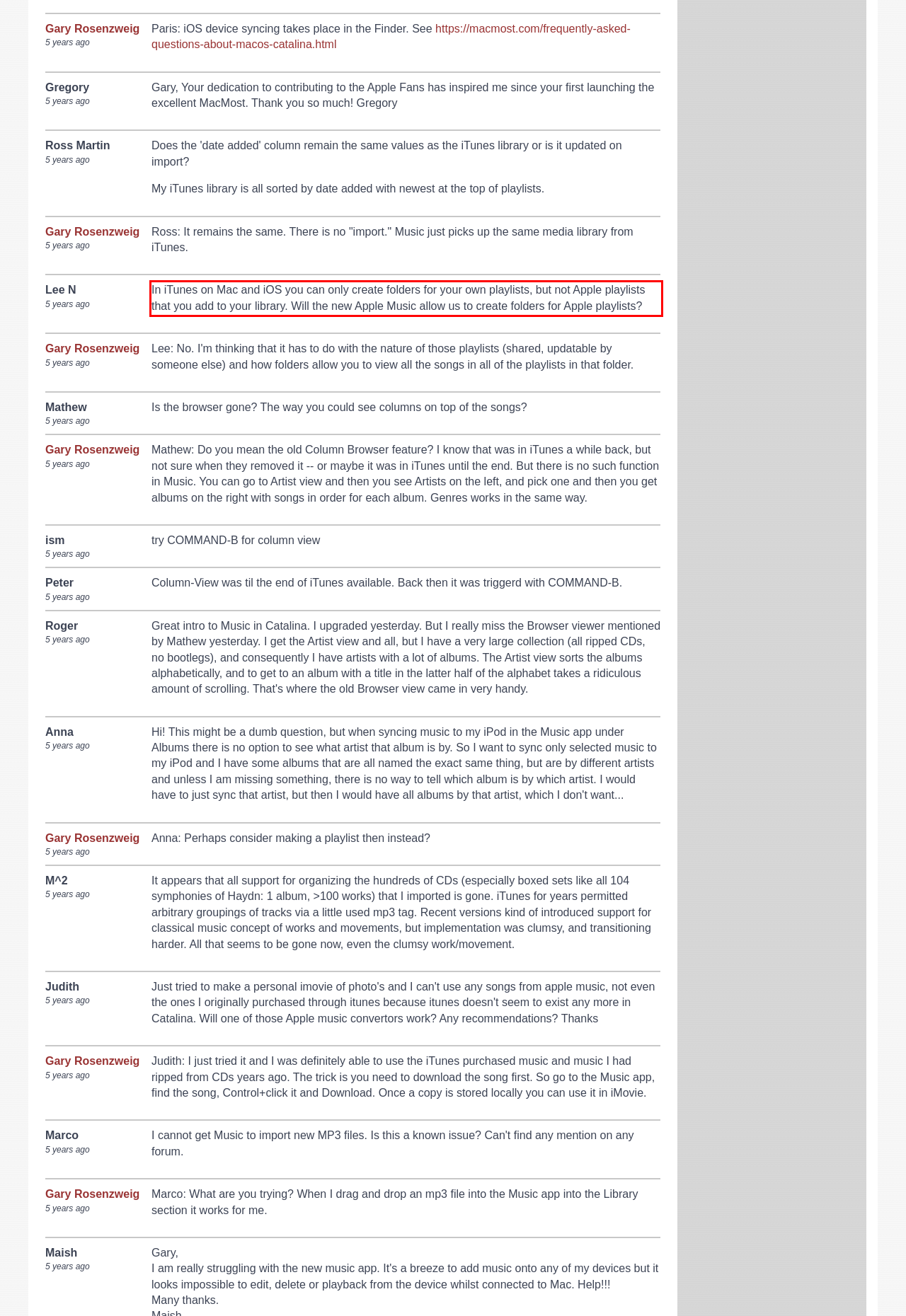You are given a webpage screenshot with a red bounding box around a UI element. Extract and generate the text inside this red bounding box.

In iTunes on Mac and iOS you can only create folders for your own playlists, but not Apple playlists that you add to your library. Will the new Apple Music allow us to create folders for Apple playlists?